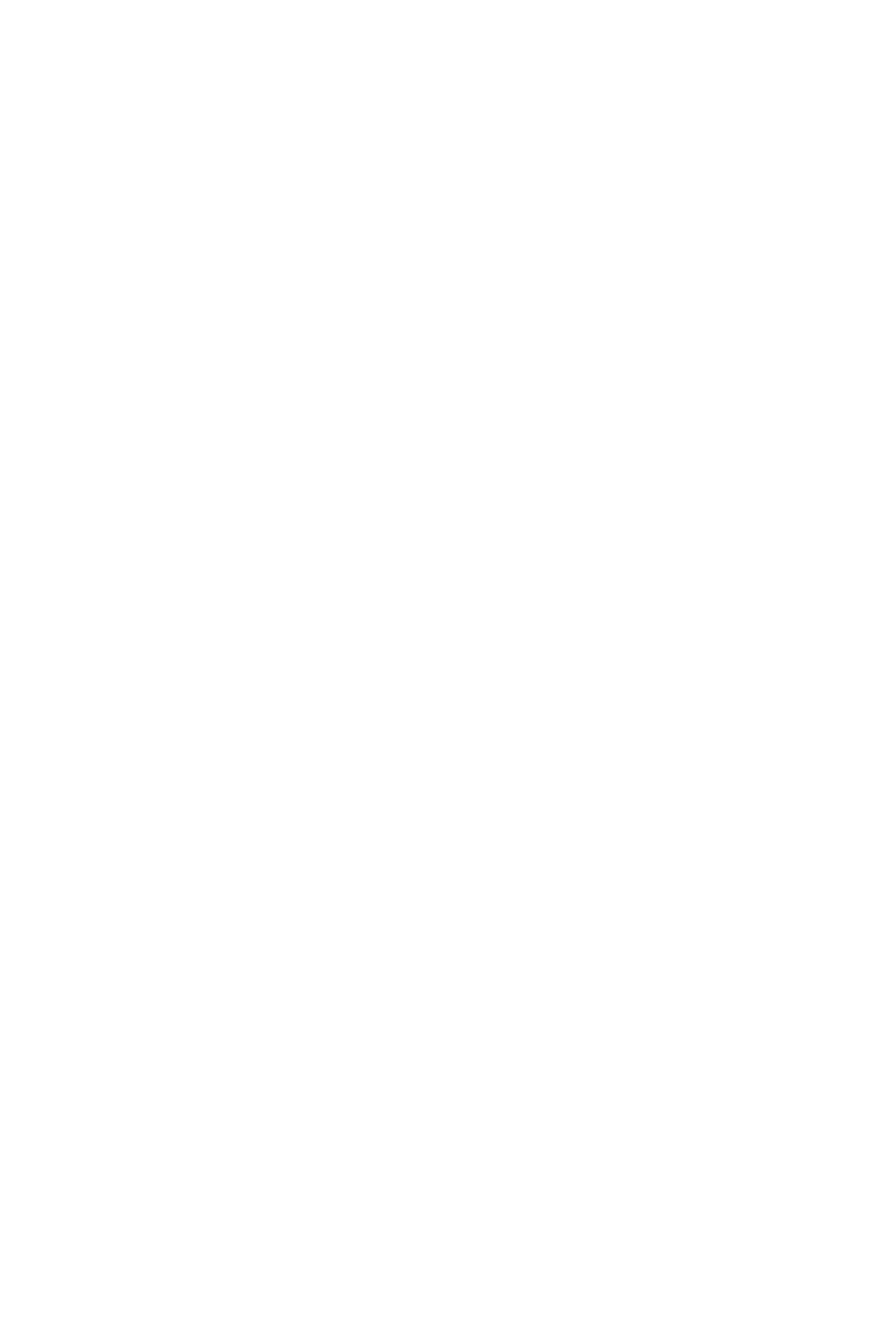Given the content of the image, can you provide a detailed answer to the question?
What is Unity?

Based on the copyright information and trademark statements on the webpage, it can be inferred that Unity is a software company that owns trademarks such as 'Unity' and Unity logo.